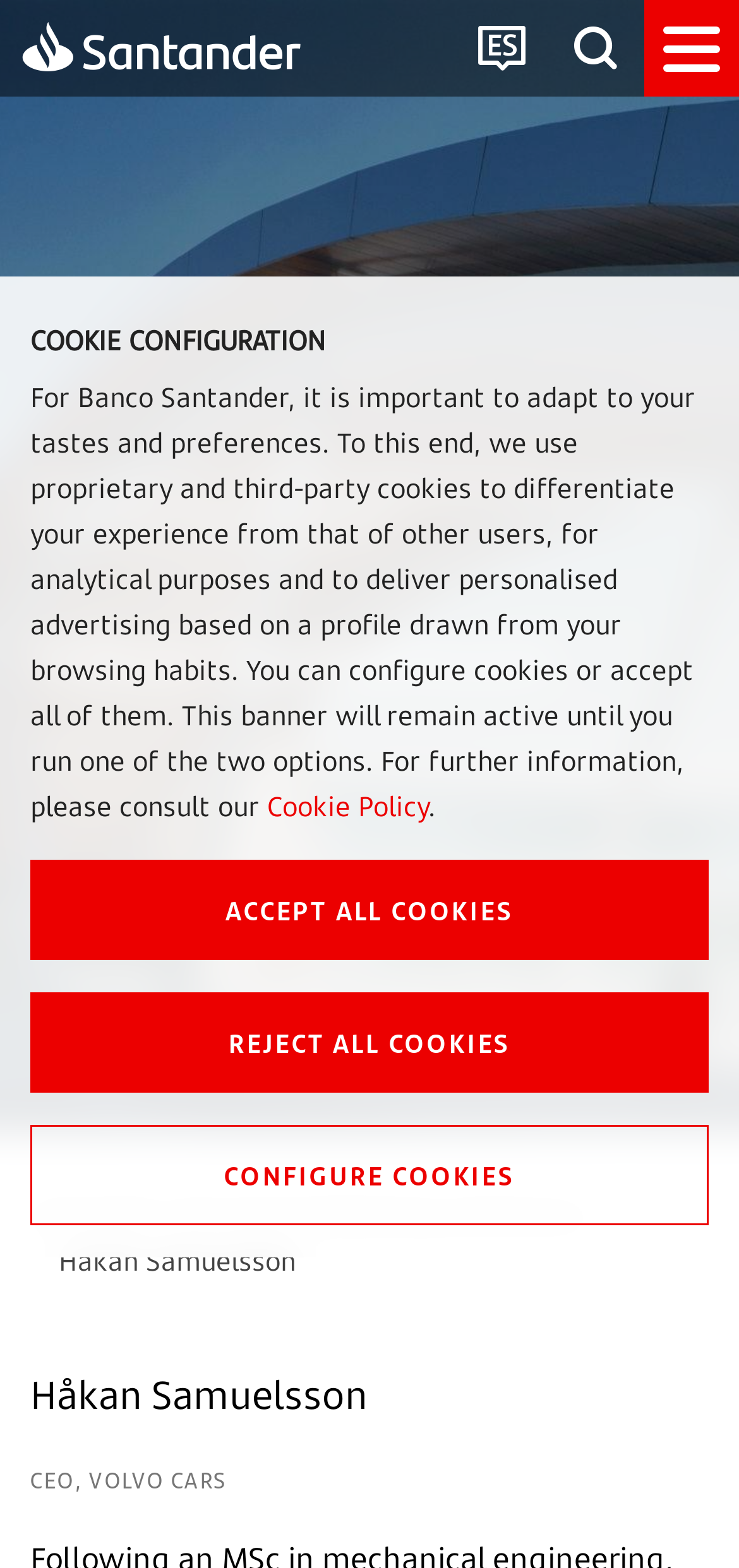Look at the image and answer the question in detail:
What is Hakan Samuelsson's occupation?

I found the answer by looking at the StaticText element with the text 'CEO, VOLVO CARS' which is located below the heading 'Håkan Samuelsson'.